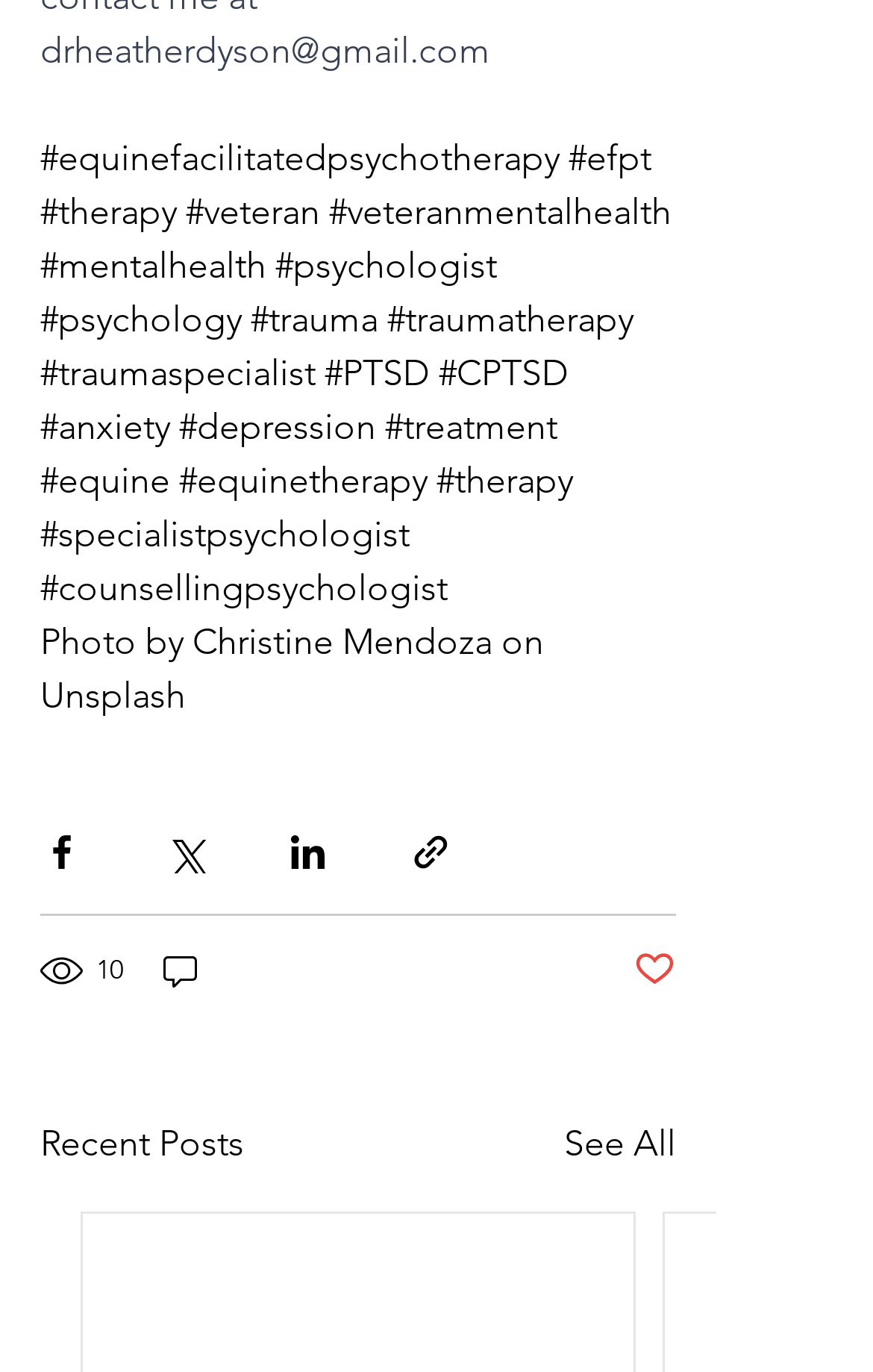Respond with a single word or phrase for the following question: 
What is the purpose of the links?

To provide resources